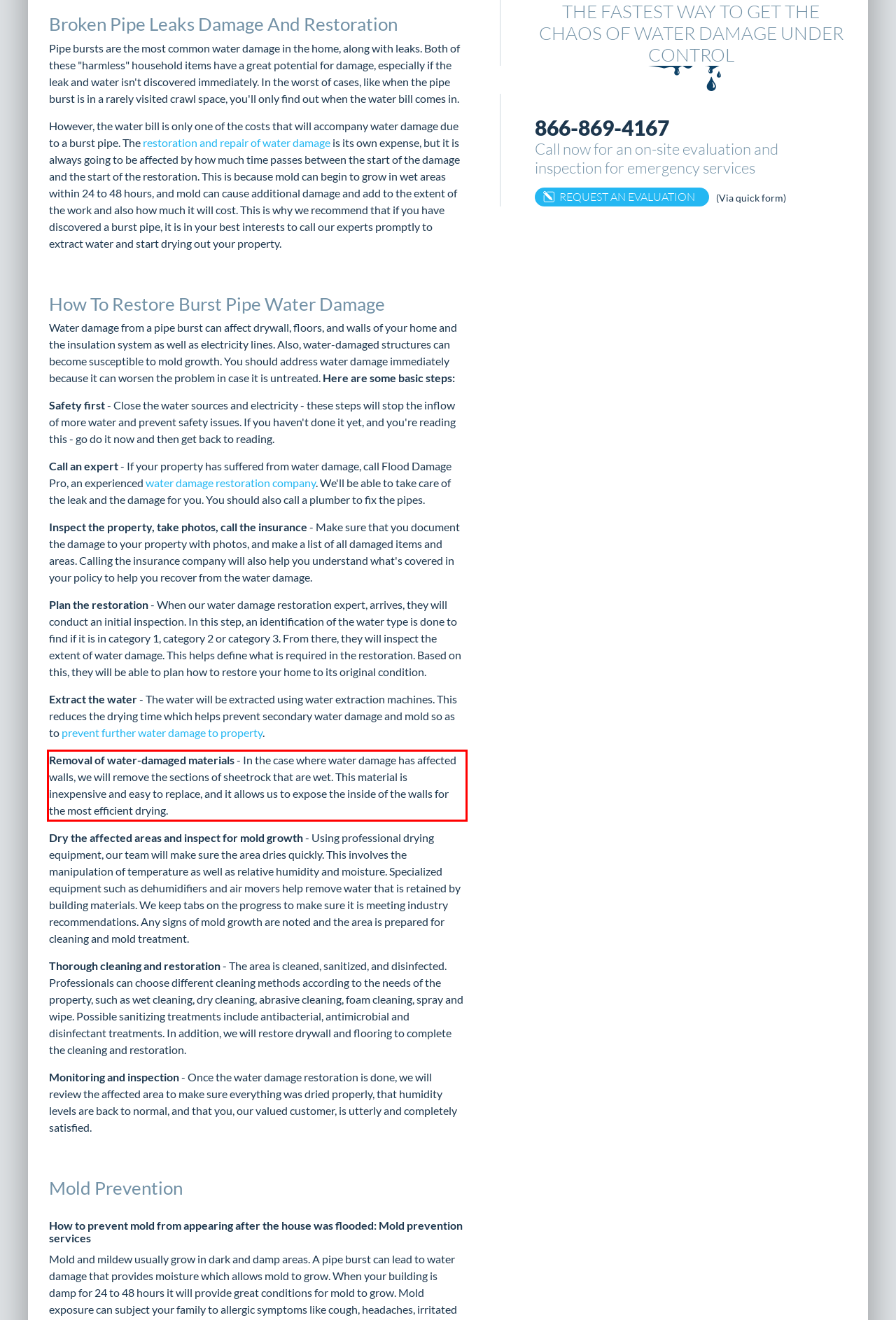Examine the webpage screenshot and use OCR to obtain the text inside the red bounding box.

Removal of water-damaged materials - In the case where water damage has affected walls, we will remove the sections of sheetrock that are wet. This material is inexpensive and easy to replace, and it allows us to expose the inside of the walls for the most efficient drying.